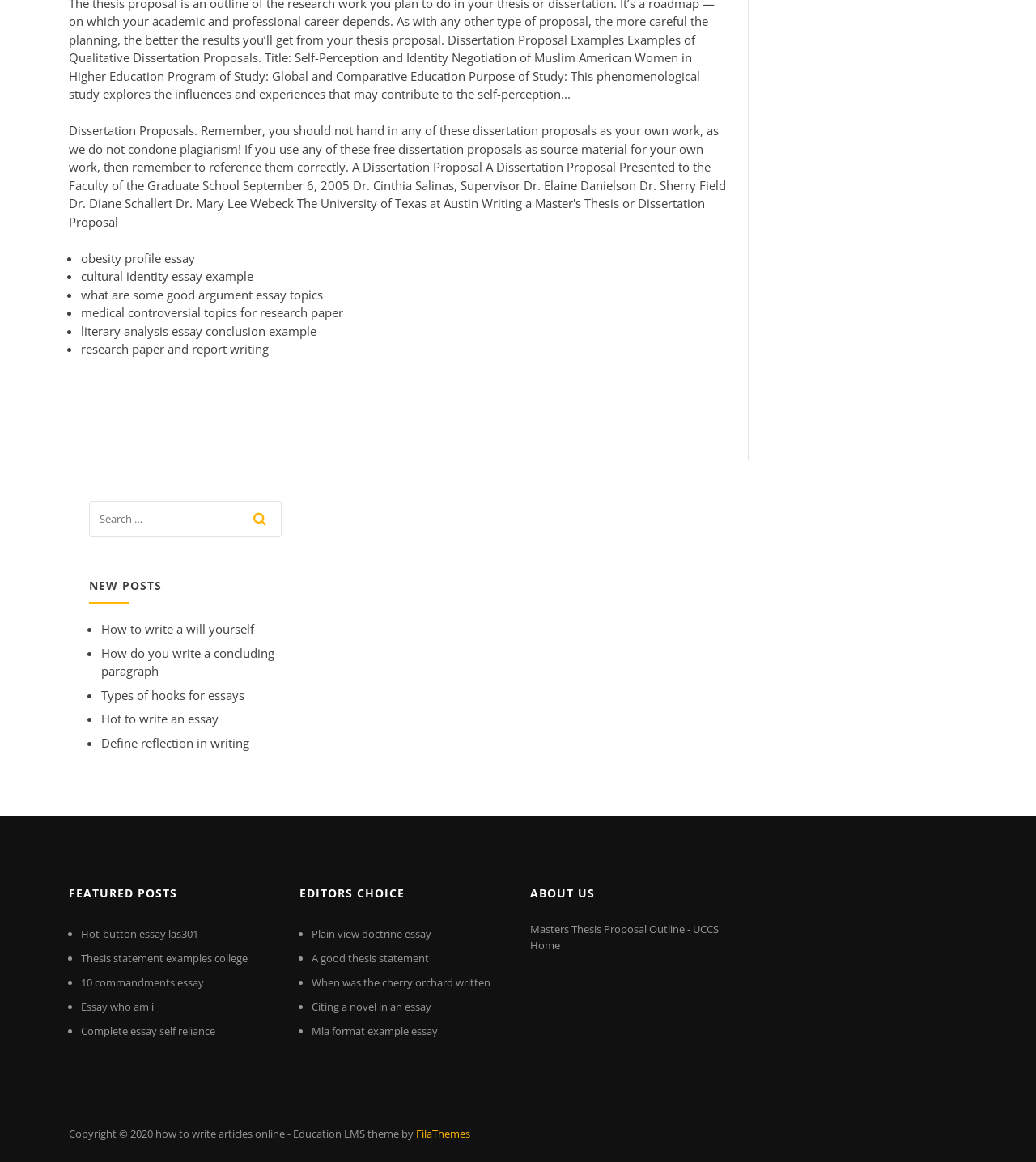What is the purpose of the search bar?
Identify the answer in the screenshot and reply with a single word or phrase.

To search for posts